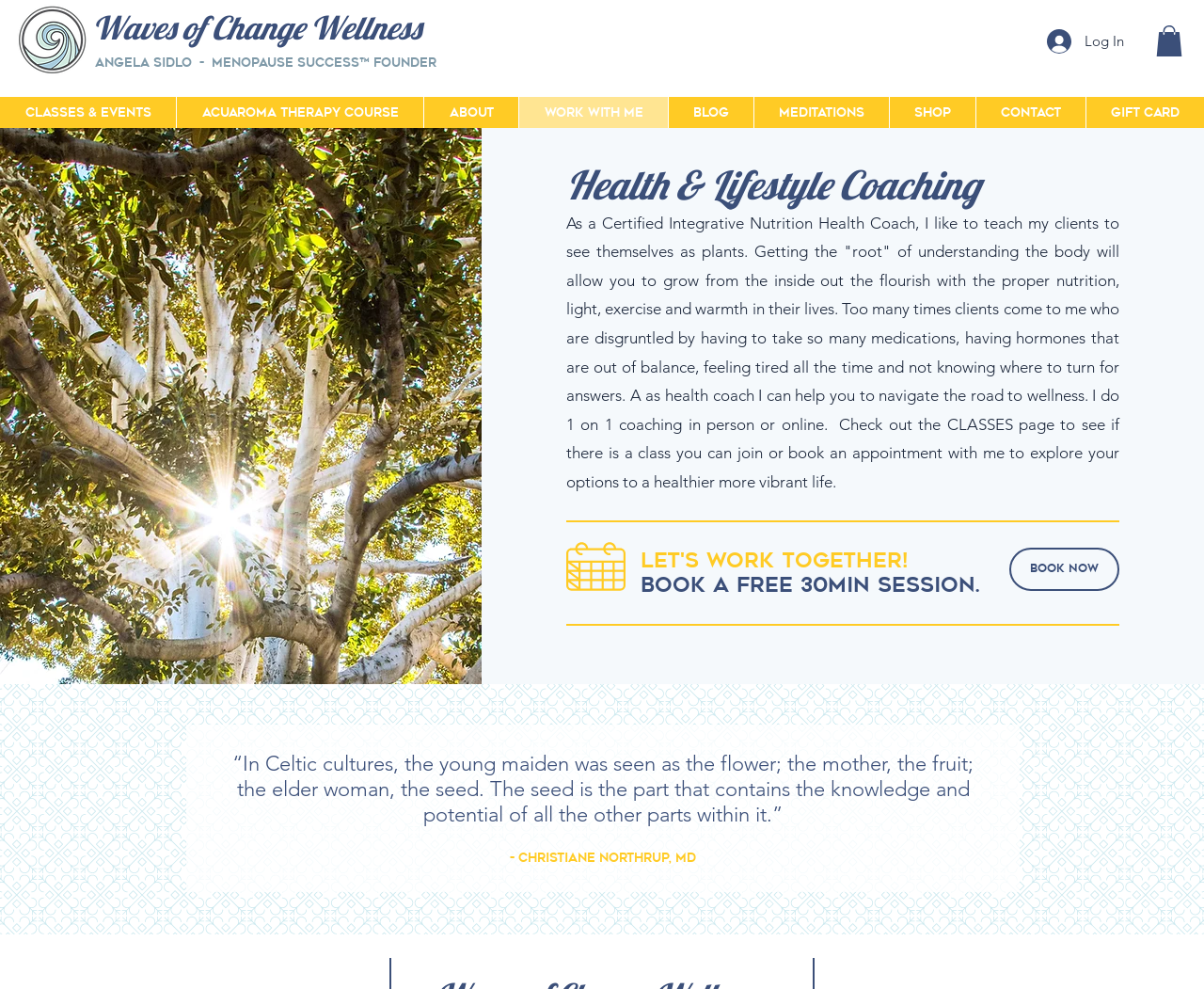Please give the bounding box coordinates of the area that should be clicked to fulfill the following instruction: "Navigate to the Classes & Events page". The coordinates should be in the format of four float numbers from 0 to 1, i.e., [left, top, right, bottom].

[0.0, 0.098, 0.146, 0.129]